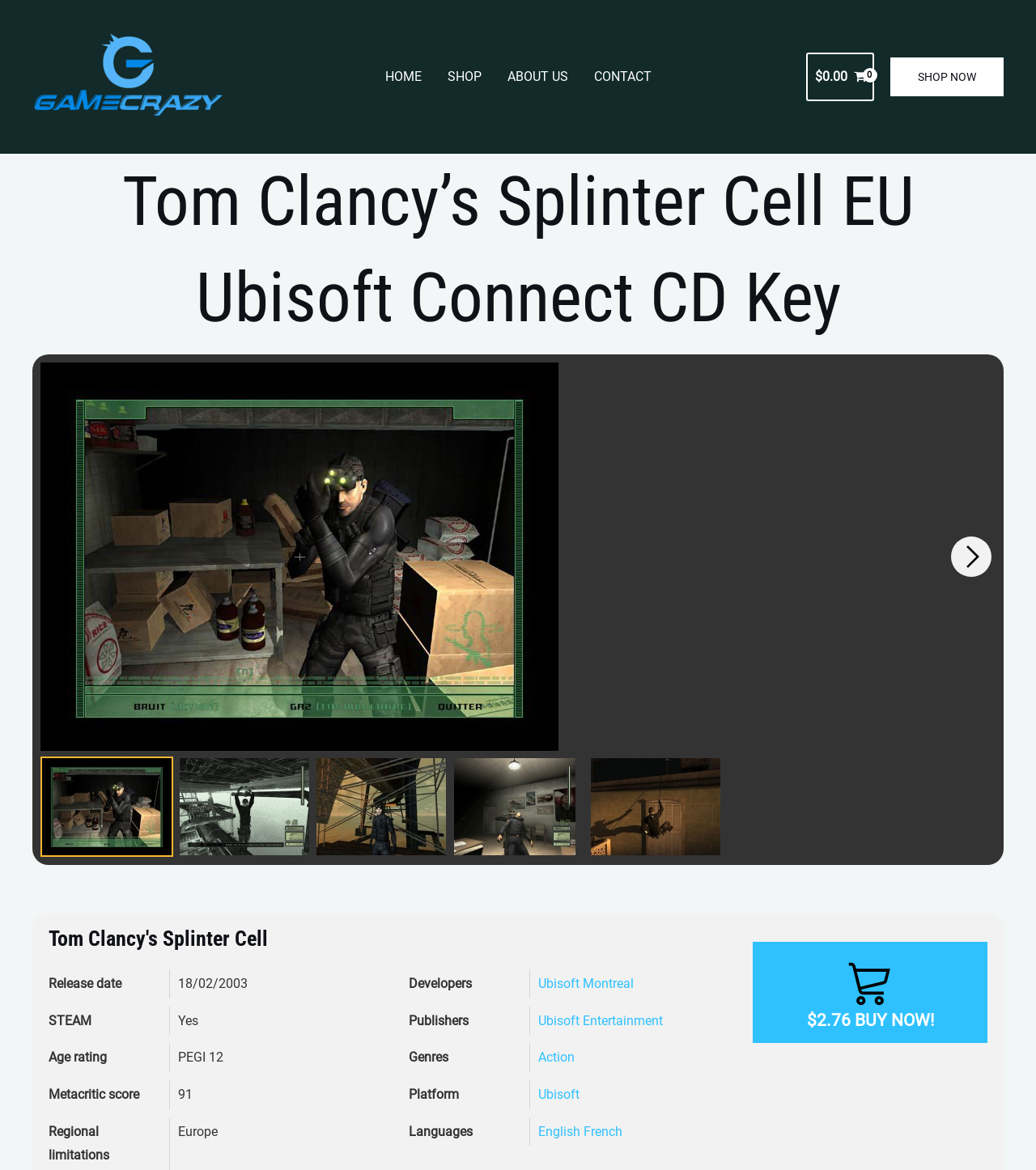Using the information in the image, give a detailed answer to the following question: What is the name of the game?

The name of the game can be found in the heading element with the text 'Tom Clancy's Splinter Cell EU Ubisoft Connect CD Key' at the top of the webpage, and also in the smaller heading element with the text 'Tom Clancy's Splinter Cell' below it.